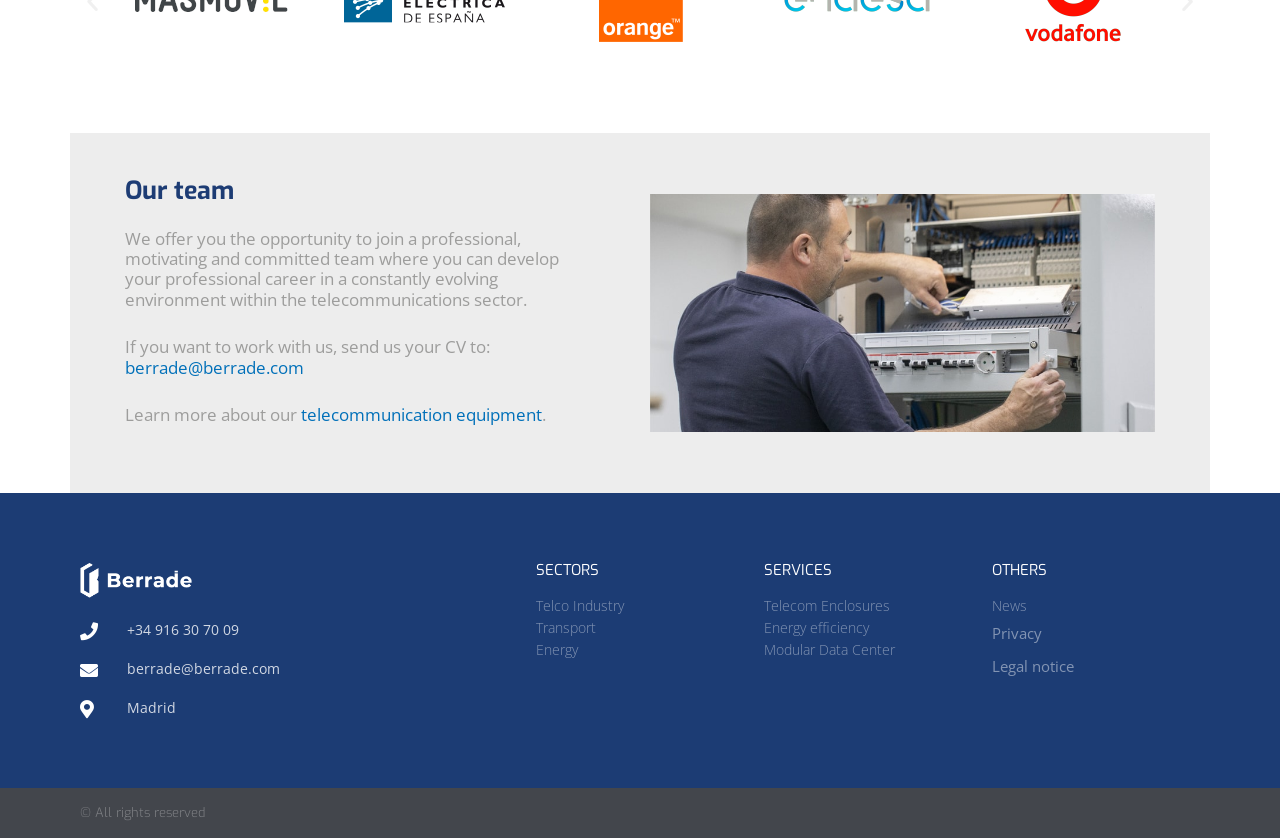What is the company's email address?
Observe the image and answer the question with a one-word or short phrase response.

berrade@berrade.com